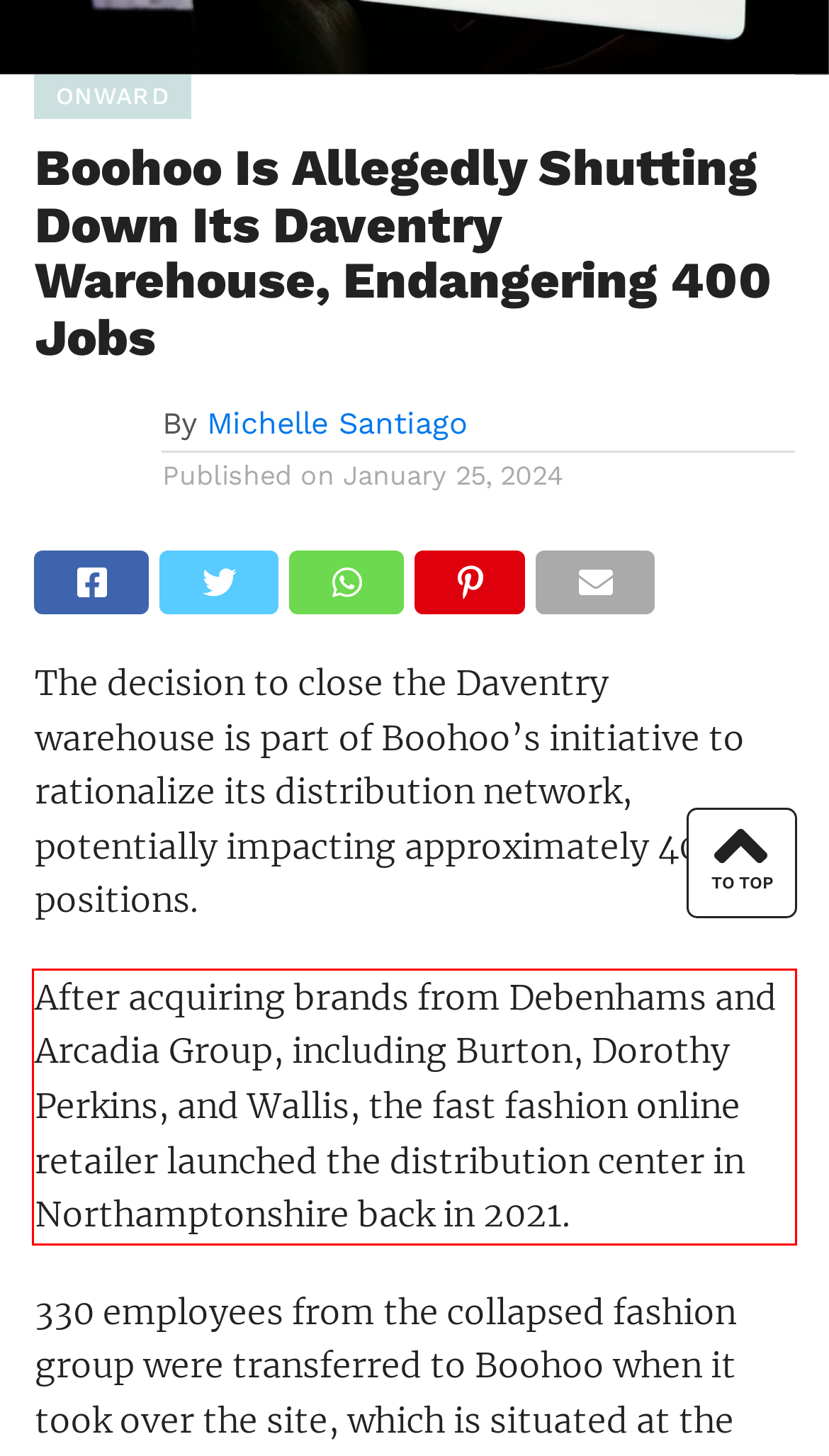Please identify and extract the text content from the UI element encased in a red bounding box on the provided webpage screenshot.

After acquiring brands from Debenhams and Arcadia Group, including Burton, Dorothy Perkins, and Wallis, the fast fashion online retailer launched the distribution center in Northamptonshire back in 2021.